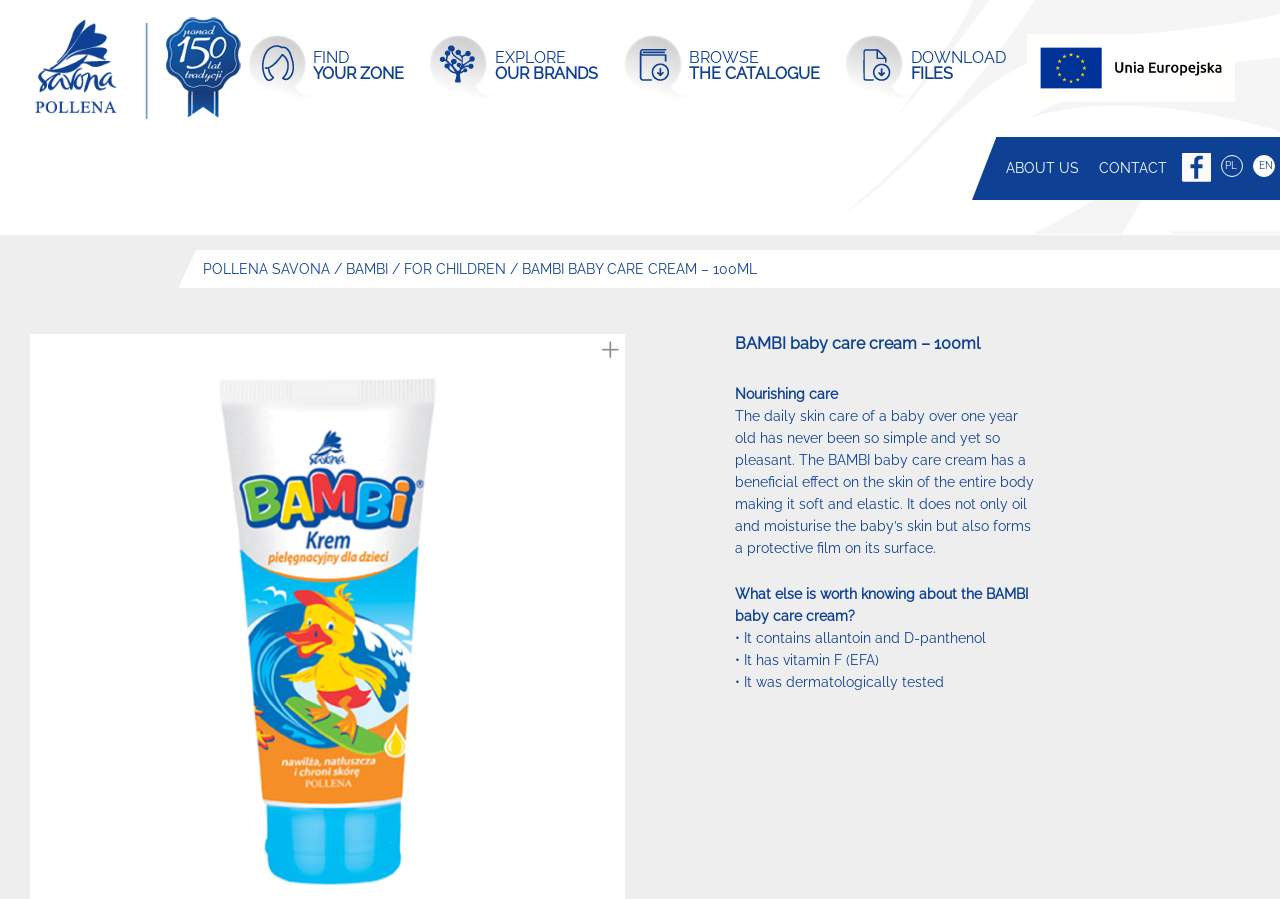Using the elements shown in the image, answer the question comprehensively: How was the BAMBI baby care cream tested?

I found the answer by reading the static text on the webpage. The text mentions that the cream was dermatologically tested.